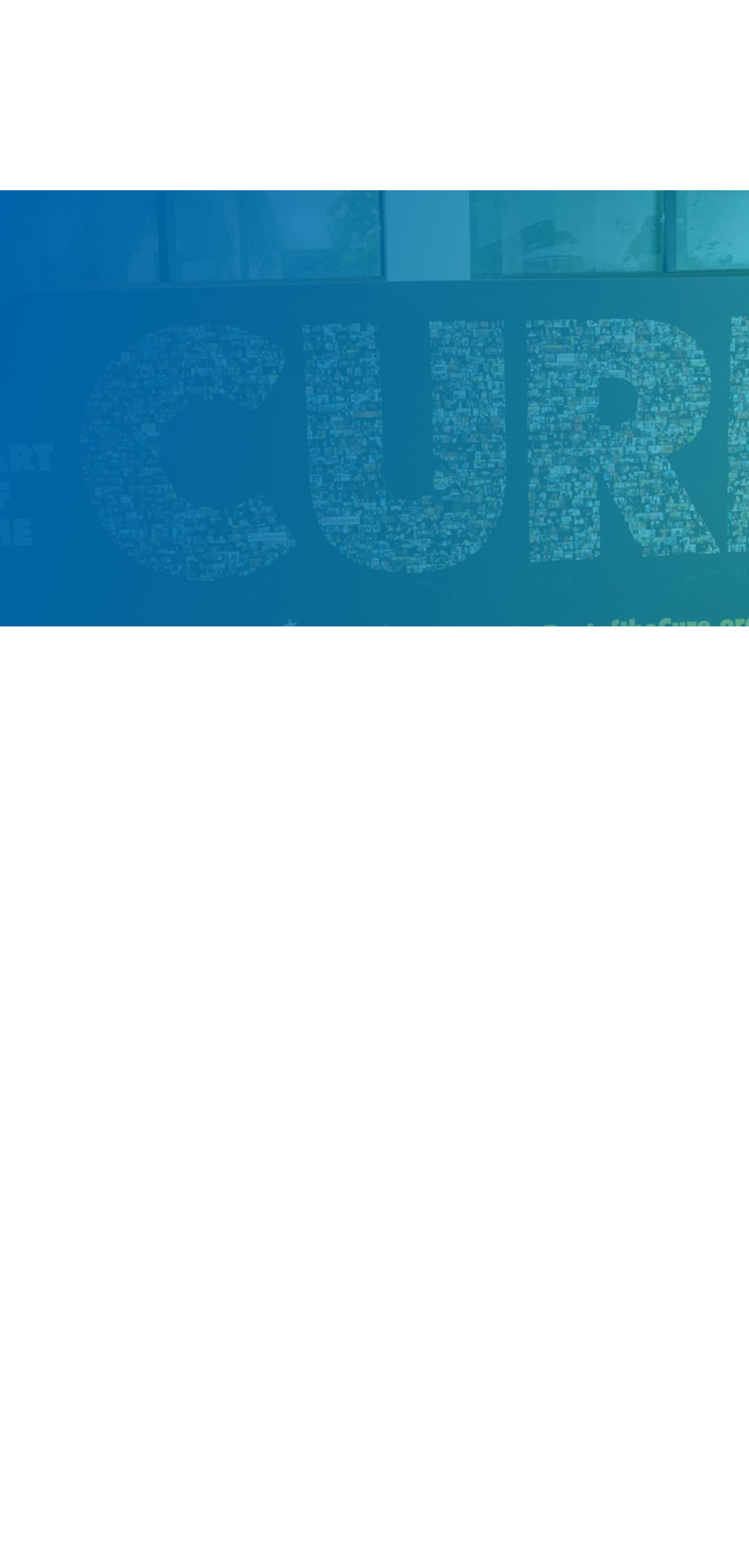Provide a brief response in the form of a single word or phrase:
Is there a link to the homepage?

Yes